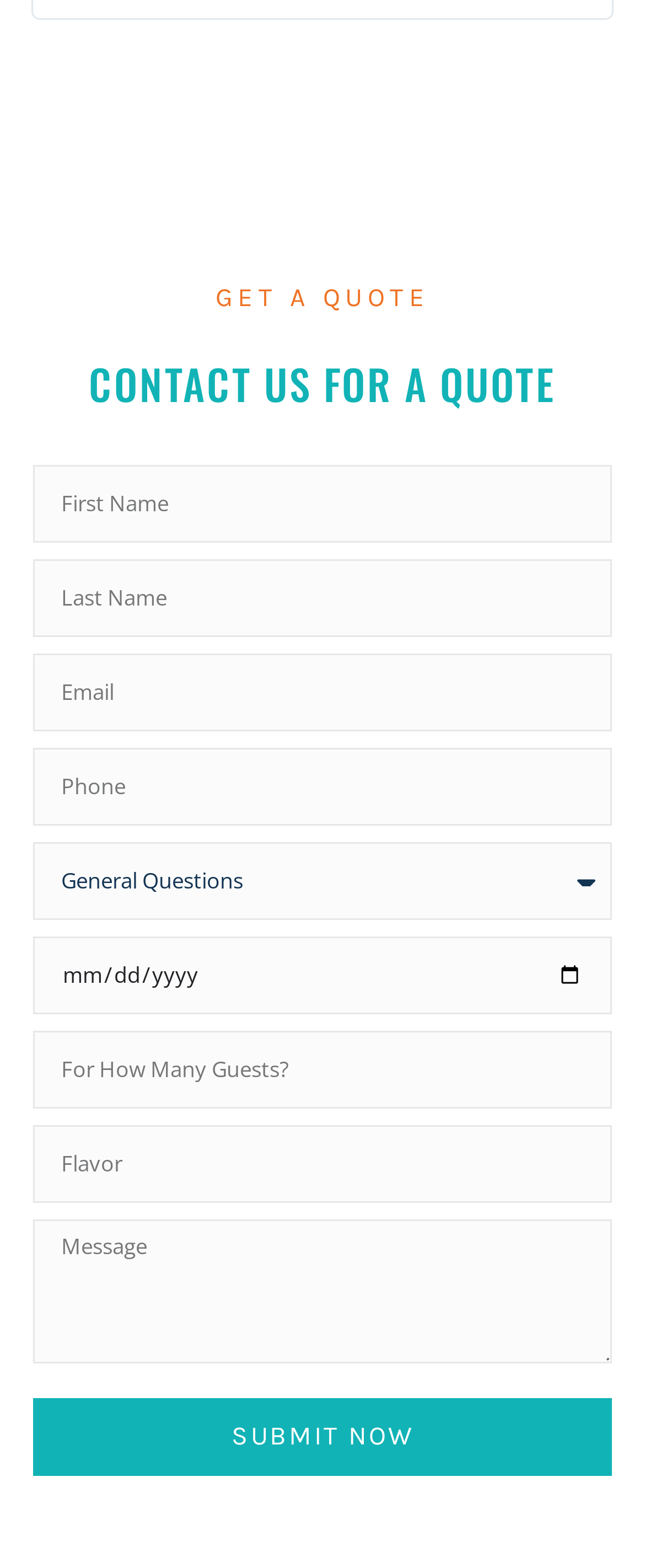Provide a short answer to the following question with just one word or phrase: What information is required to get a quote?

Name, email, phone, and occasion